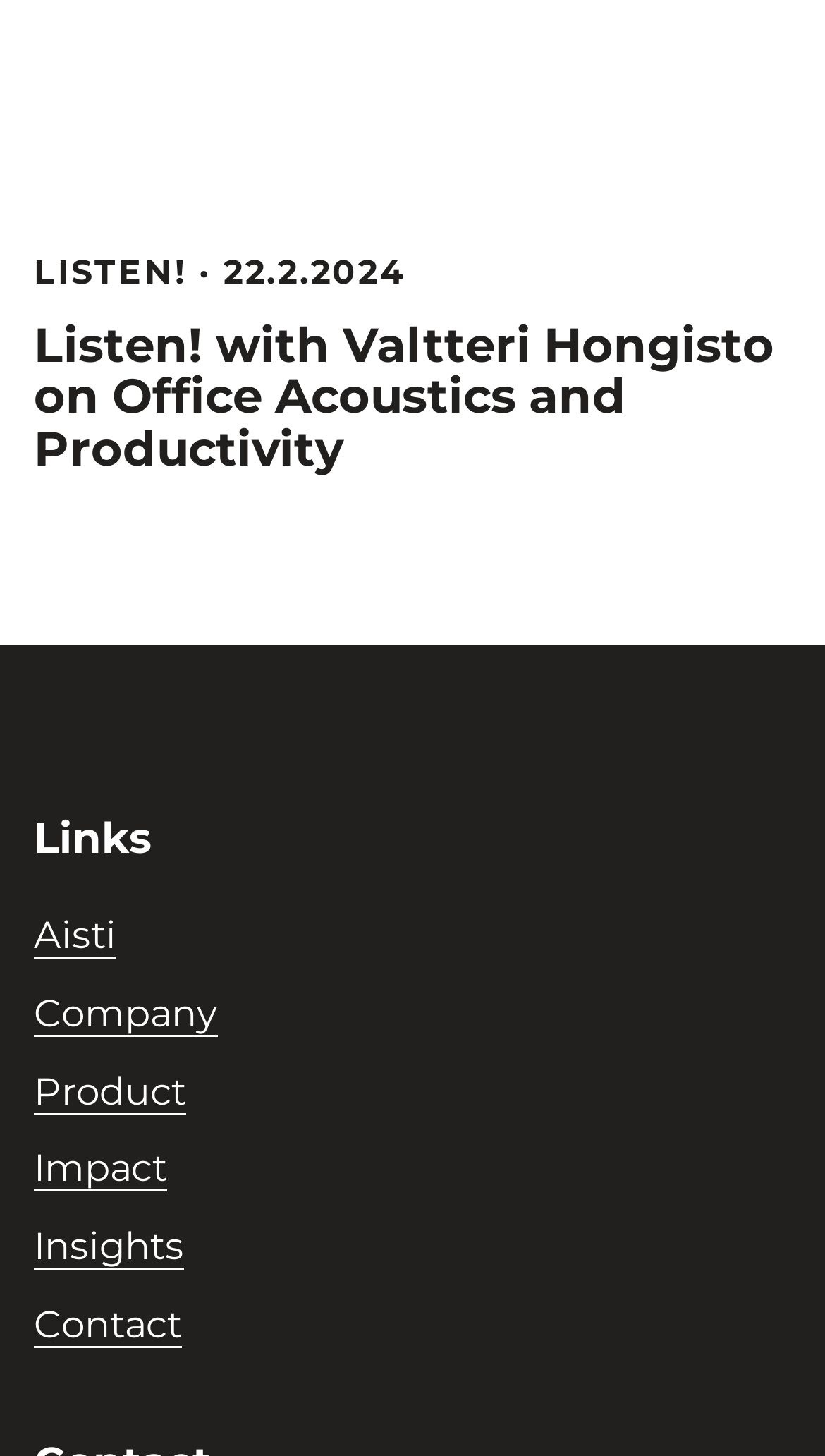Please identify the bounding box coordinates of the element that needs to be clicked to perform the following instruction: "go to the Company page".

[0.041, 0.68, 0.264, 0.711]